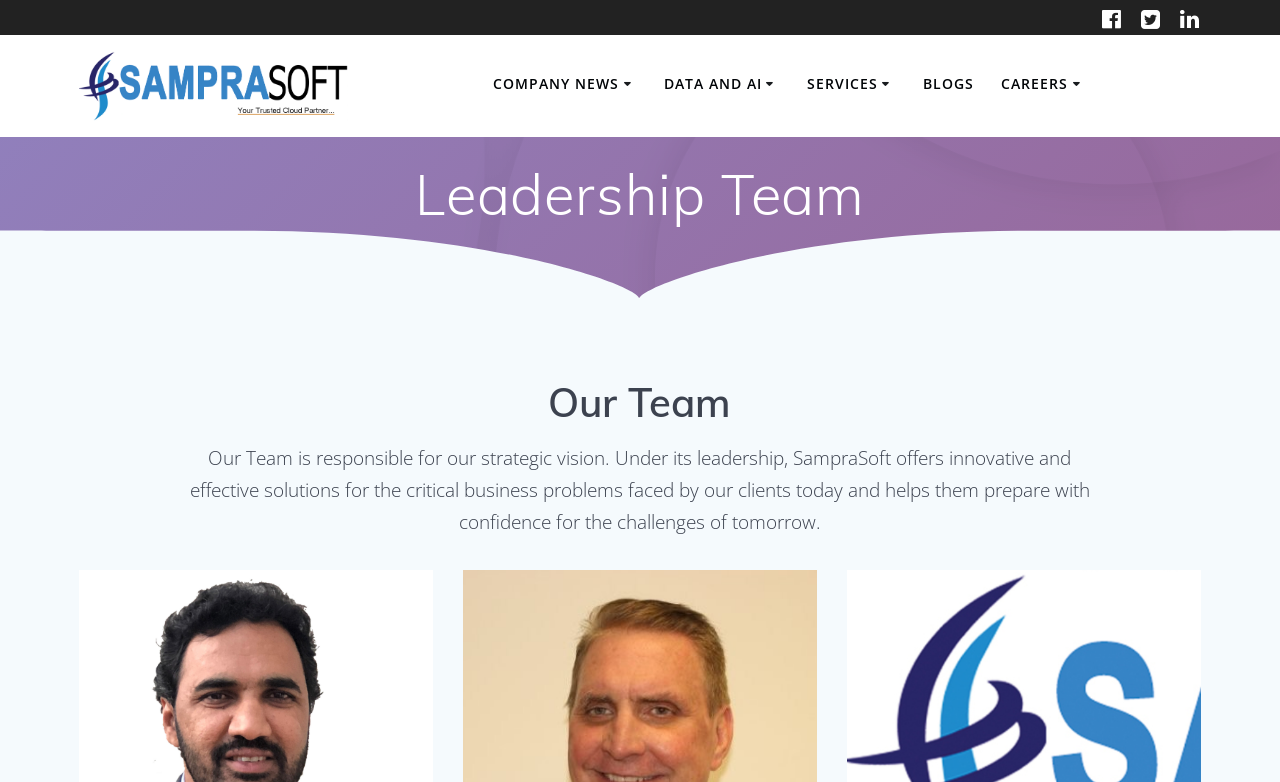Locate the bounding box of the UI element based on this description: "Big Data Consulting". Provide four float numbers between 0 and 1 as [left, top, right, bottom].

[0.519, 0.3, 0.696, 0.352]